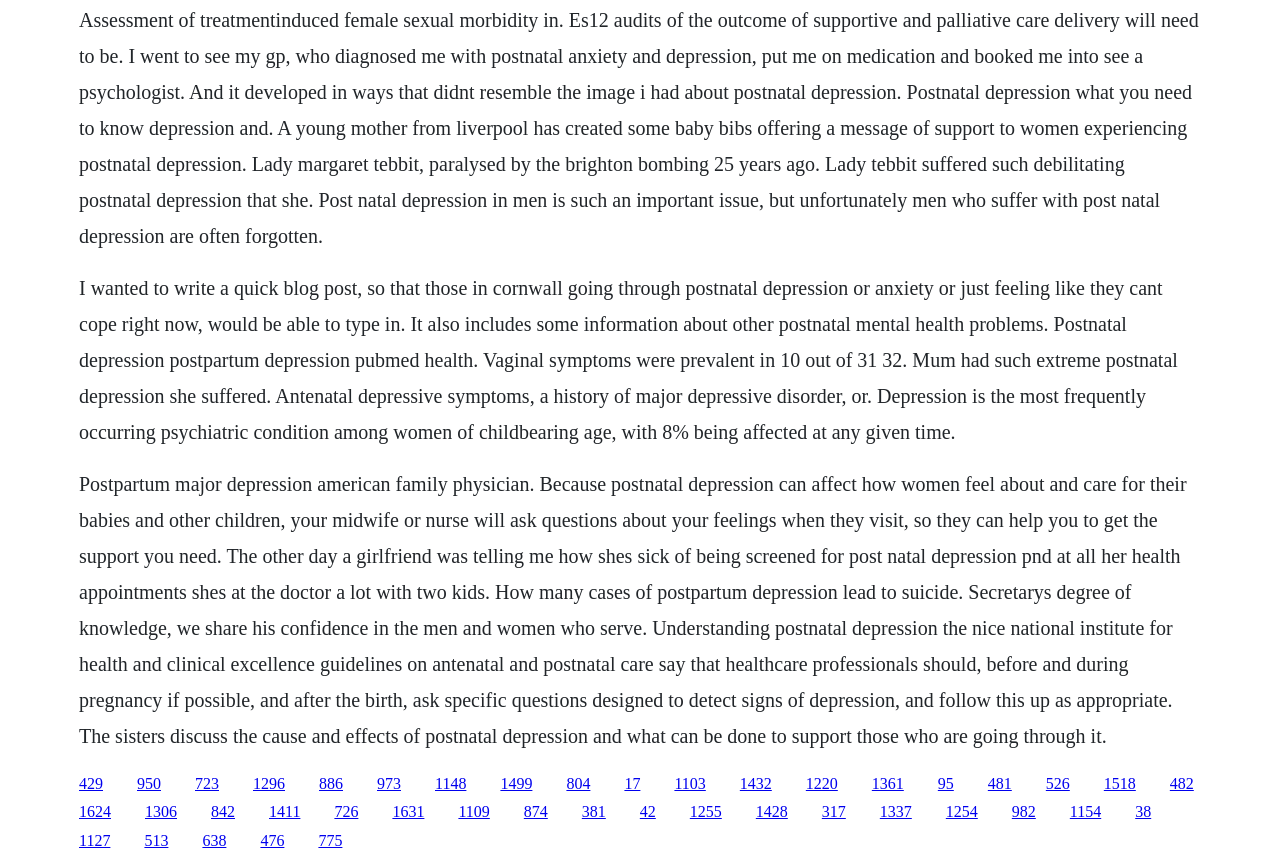What is the topic of discussion in this webpage?
Use the image to answer the question with a single word or phrase.

Postnatal depression